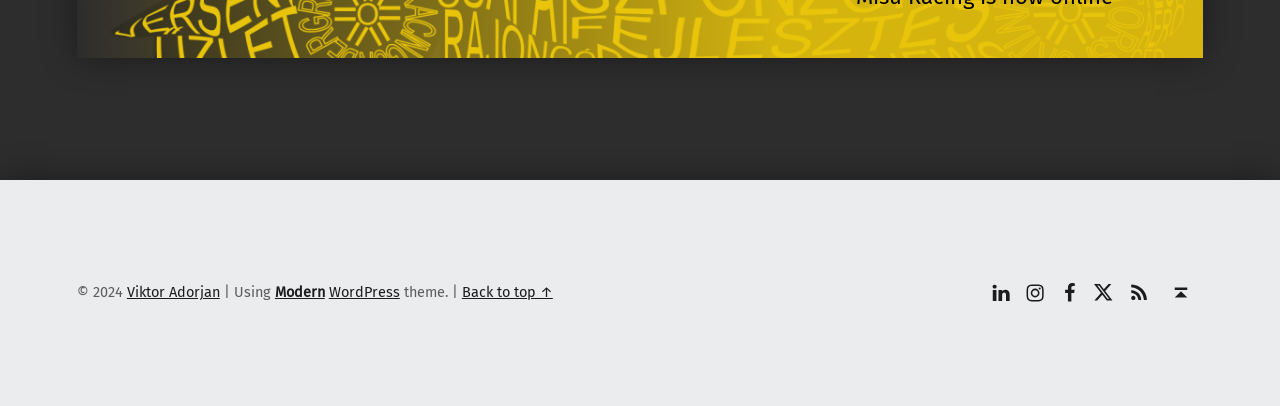Can you identify the bounding box coordinates of the clickable region needed to carry out this instruction: 'View Linkedin profile'? The coordinates should be four float numbers within the range of 0 to 1, stated as [left, top, right, bottom].

[0.771, 0.682, 0.792, 0.762]